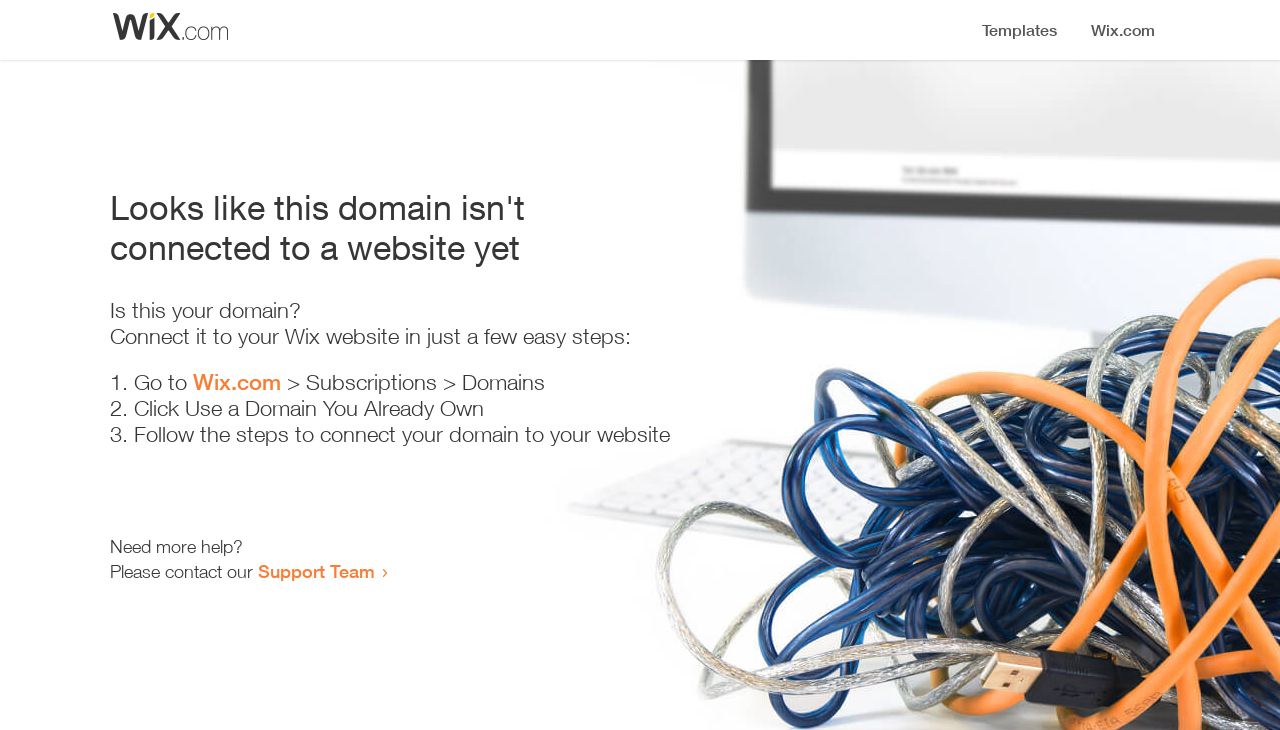Extract the bounding box coordinates for the HTML element that matches this description: "Wix.com". The coordinates should be four float numbers between 0 and 1, i.e., [left, top, right, bottom].

[0.151, 0.505, 0.22, 0.541]